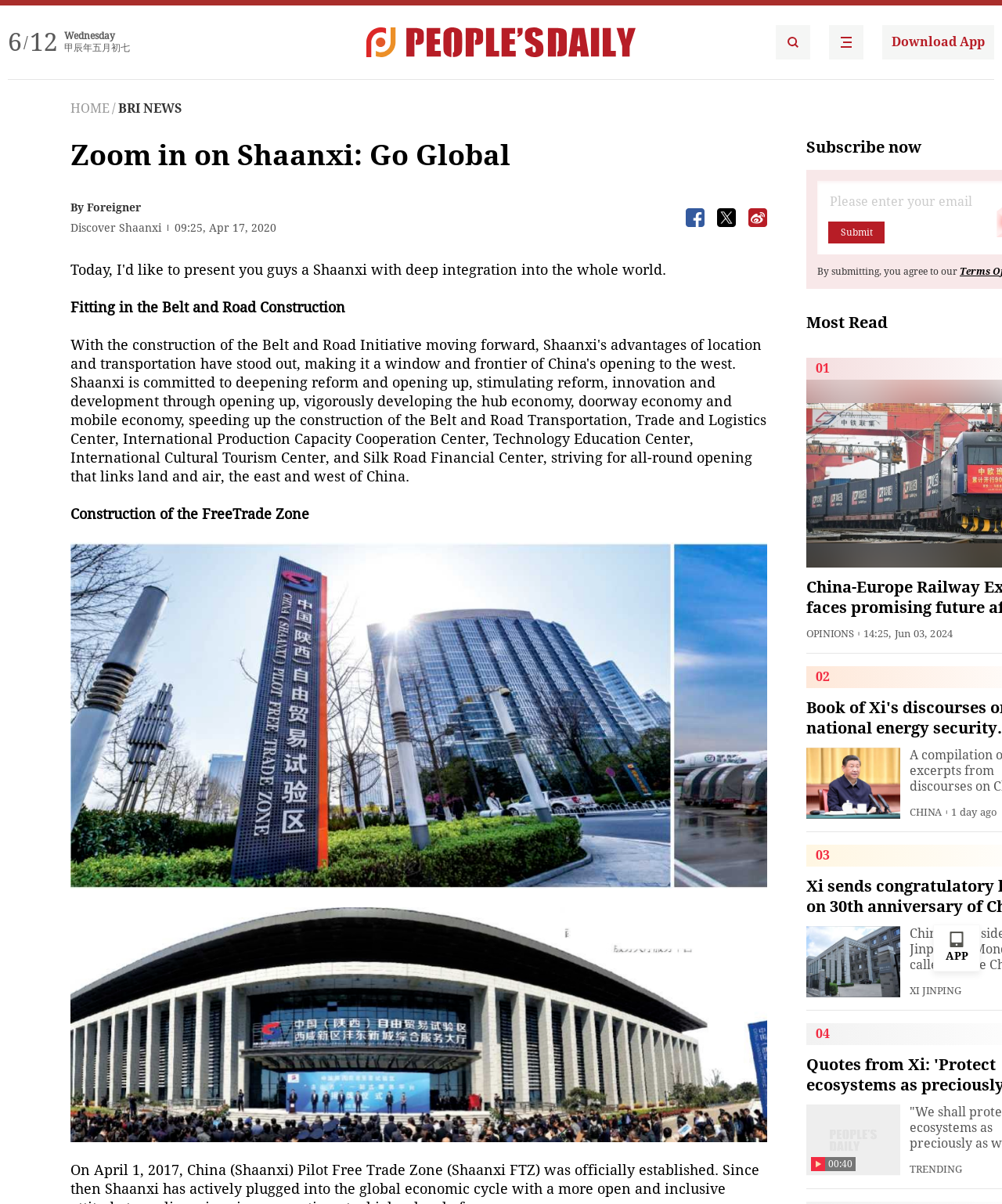What is the date of the article 'Zoom in on Shaanxi: Go Global'?
Please provide a single word or phrase as the answer based on the screenshot.

Apr 17, 2020